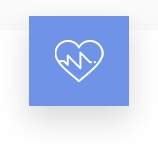Please provide a one-word or short phrase answer to the question:
What is the theme of the graphic?

Health CheckUp